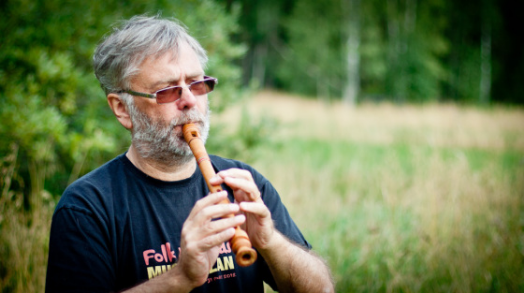What surrounds the musician?
Please provide a comprehensive answer to the question based on the webpage screenshot.

The musician is surrounded by a lush, green field, which enhances the tranquil atmosphere and suggests a deep connection between his music and the beauty of nature.